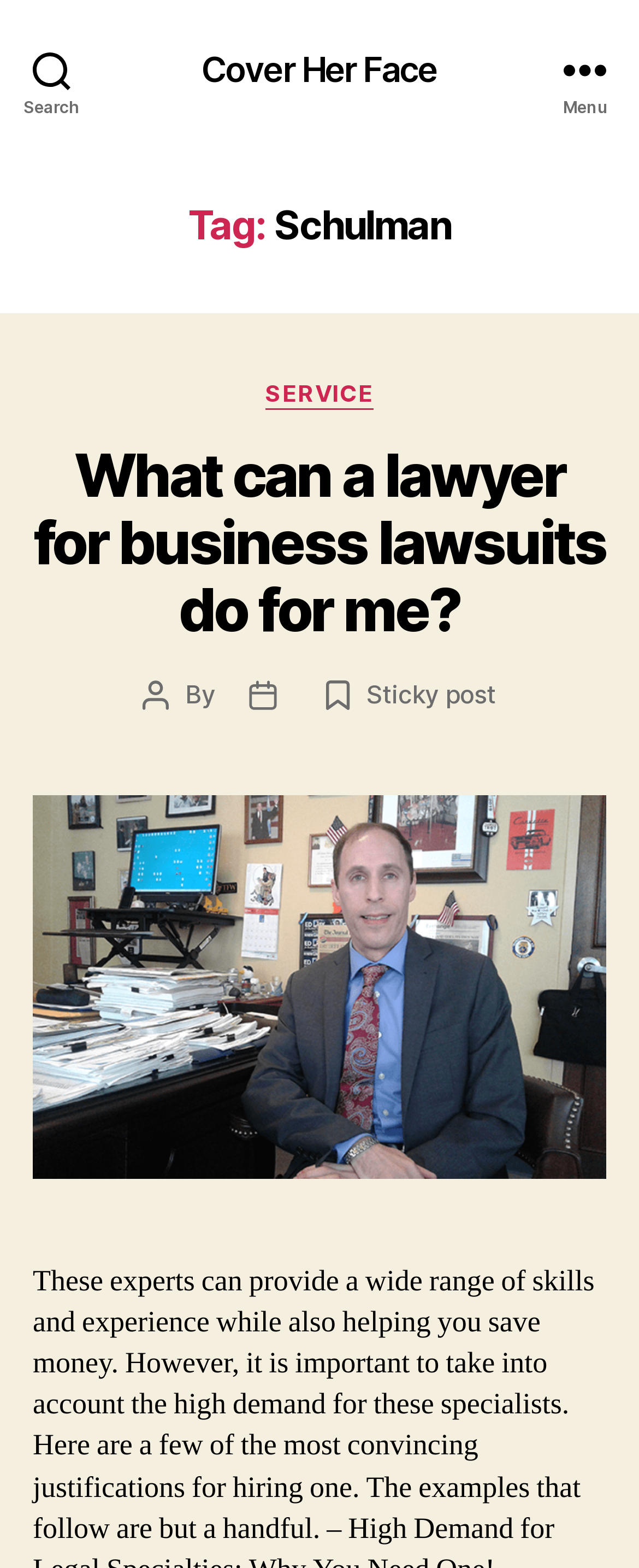By analyzing the image, answer the following question with a detailed response: Is there a search function on the webpage?

I found a 'Search' button at the top of the webpage, which suggests that there is a search function available on the webpage.